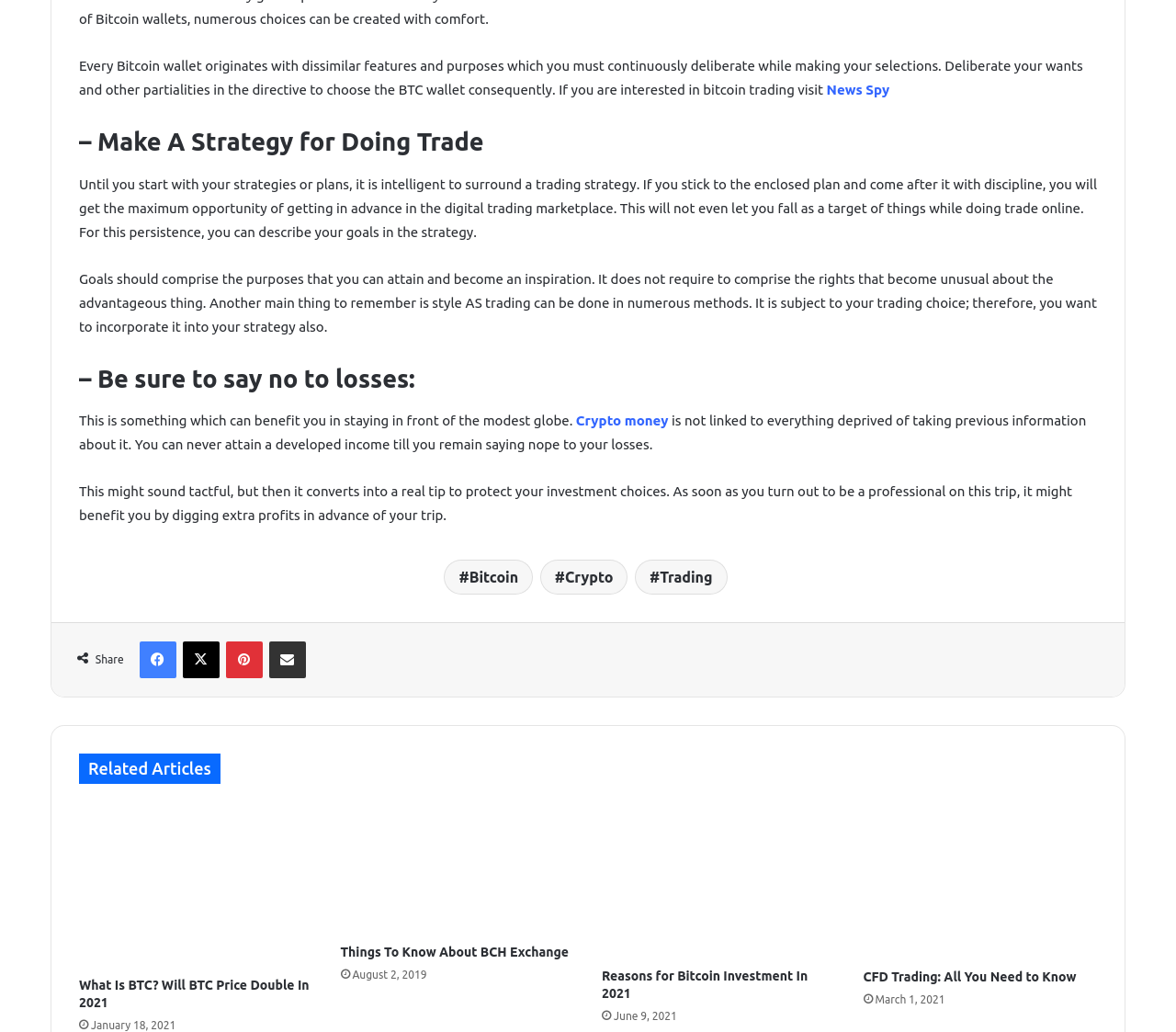What is the relationship between losses and investment choices?
Answer the question with a thorough and detailed explanation.

The webpage advises traders to say no to losses in order to protect their investment choices. This implies that minimizing losses is essential to making successful investment decisions and avoiding financial setbacks.